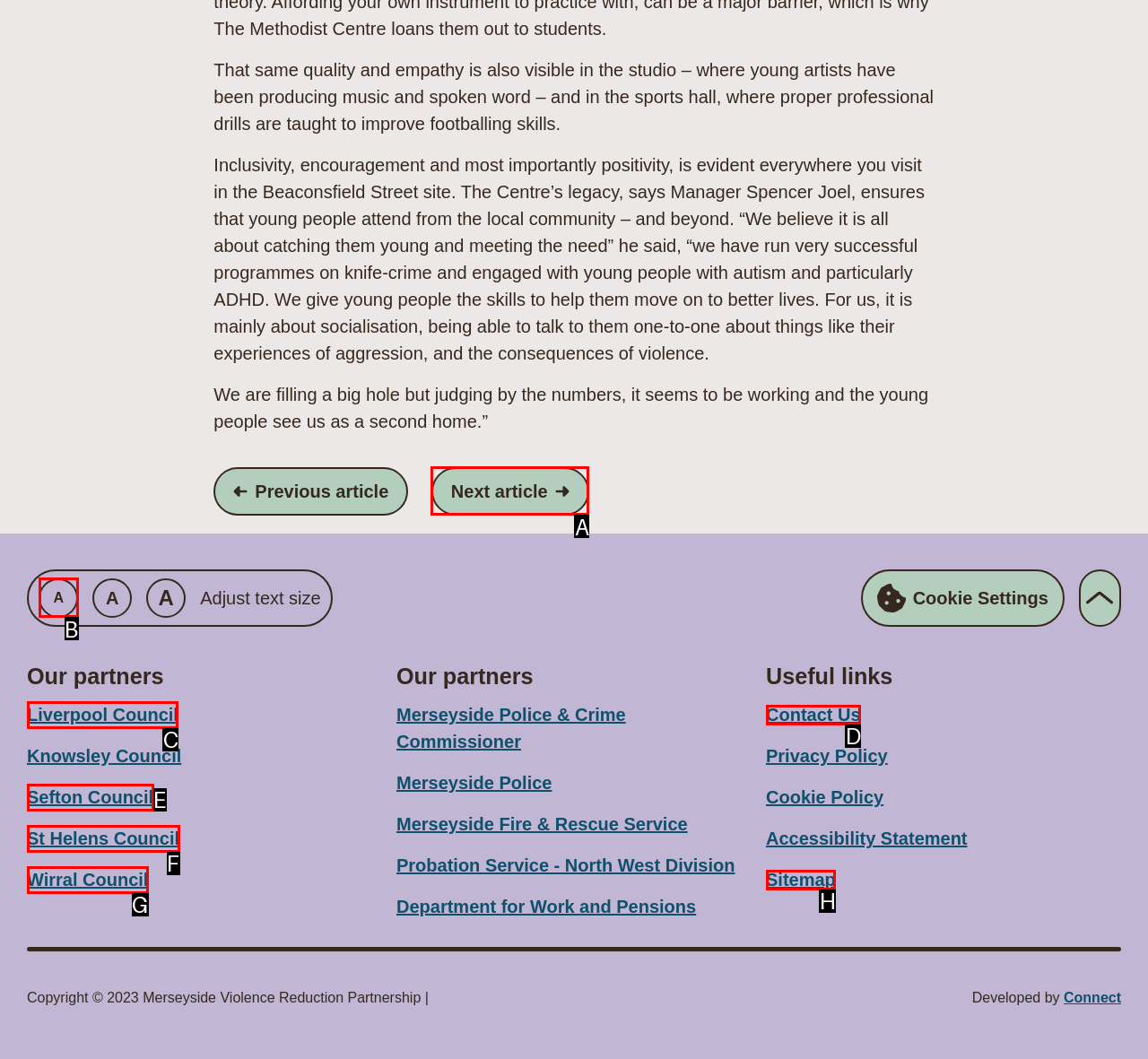Tell me which one HTML element I should click to complete this task: Increase text size Answer with the option's letter from the given choices directly.

B